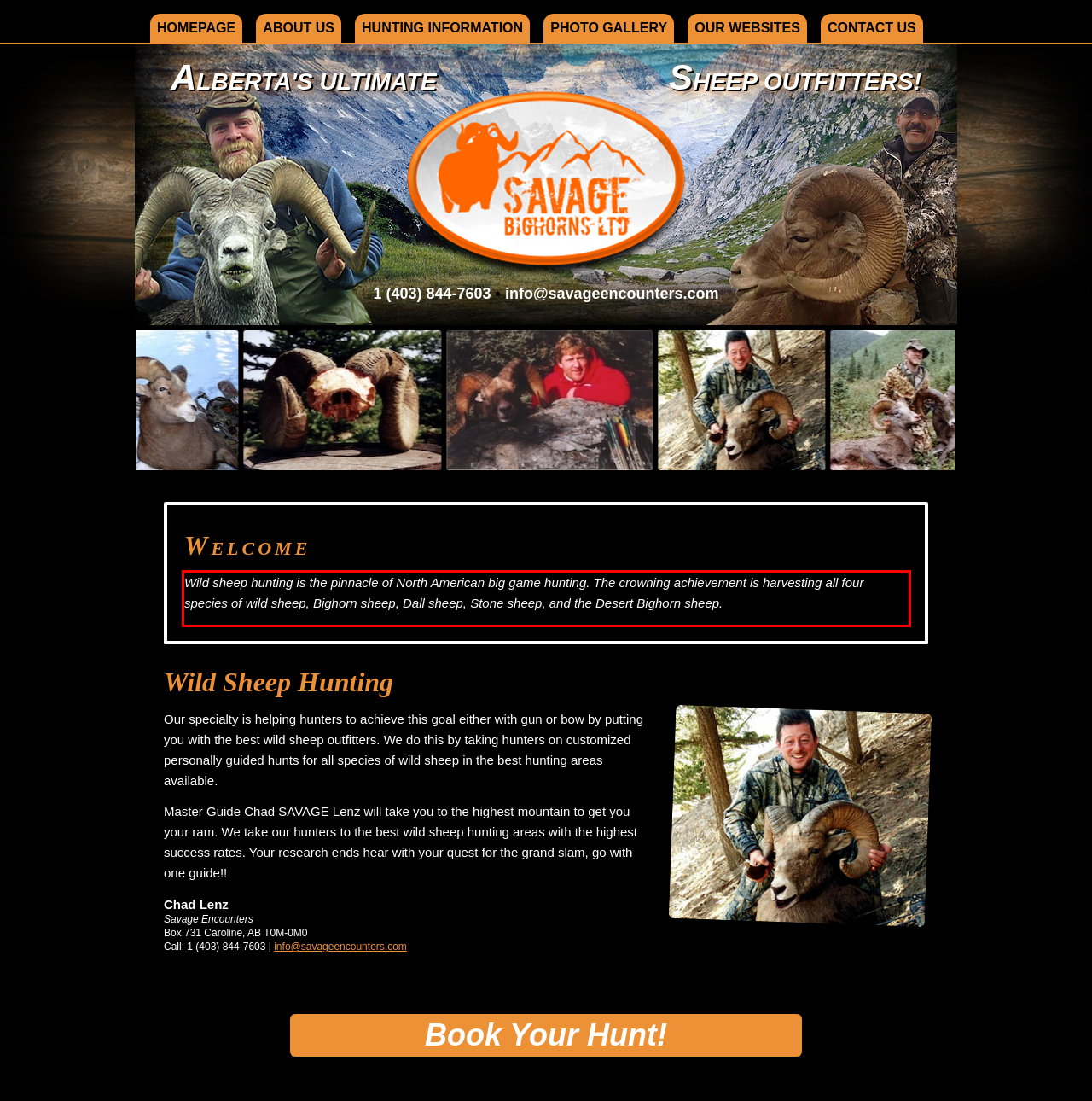Look at the webpage screenshot and recognize the text inside the red bounding box.

Wild sheep hunting is the pinnacle of North American big game hunting. The crowning achievement is harvesting all four species of wild sheep, Bighorn sheep, Dall sheep, Stone sheep, and the Desert Bighorn sheep.